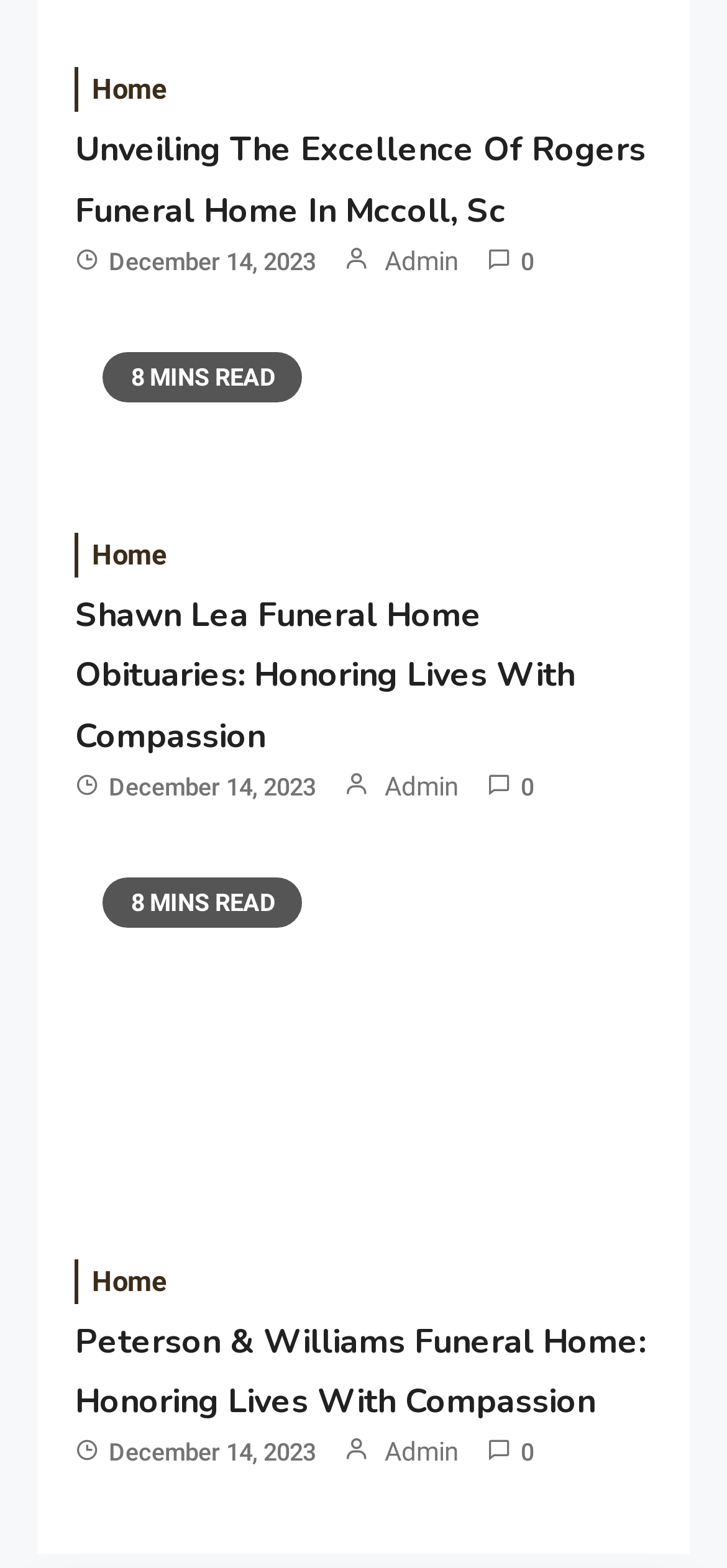Given the element description, predict the bounding box coordinates in the format (top-left x, top-left y, bottom-right x, bottom-right y), using floating point numbers between 0 and 1: December 14, 2023

[0.149, 0.158, 0.434, 0.176]